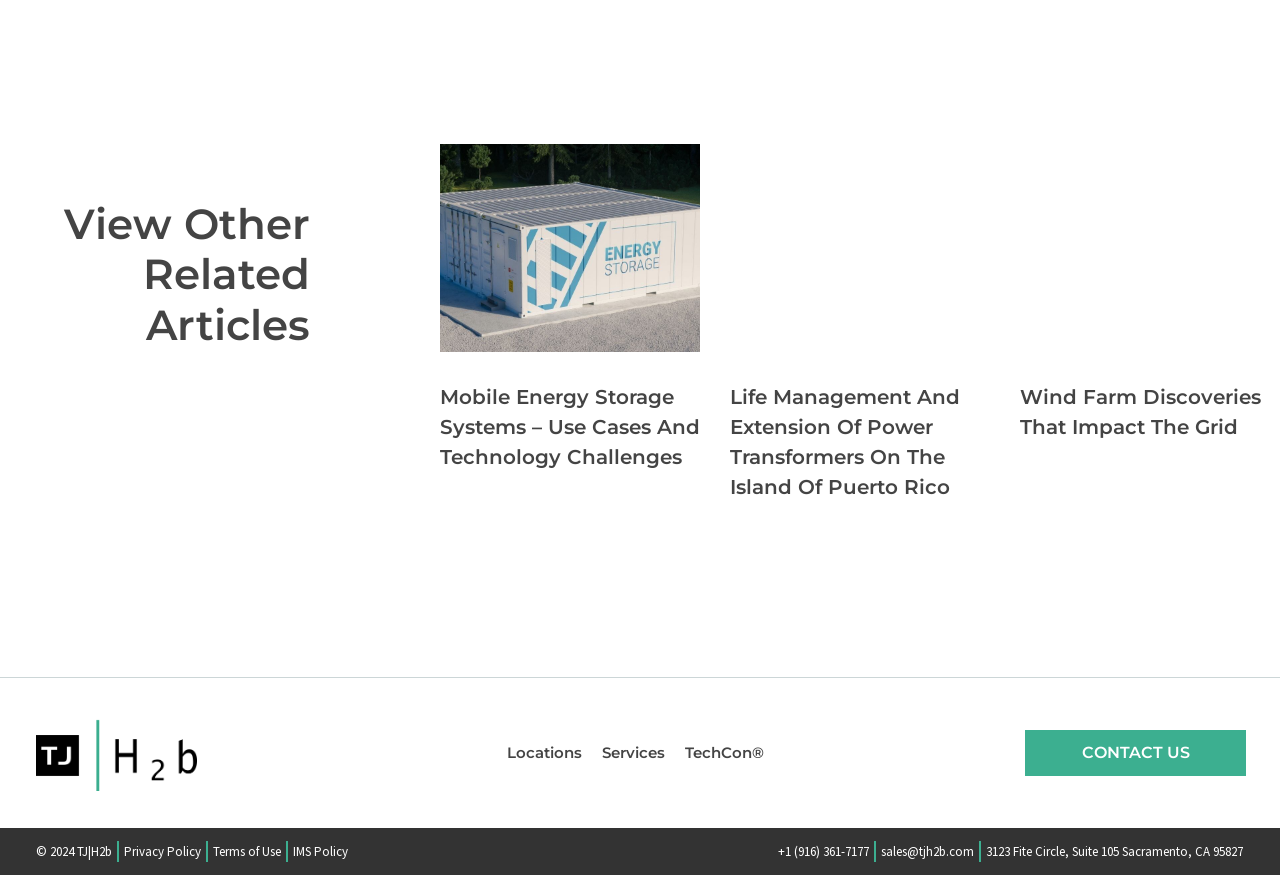Where is the company located?
Please provide a single word or phrase in response based on the screenshot.

Sacramento, CA 95827